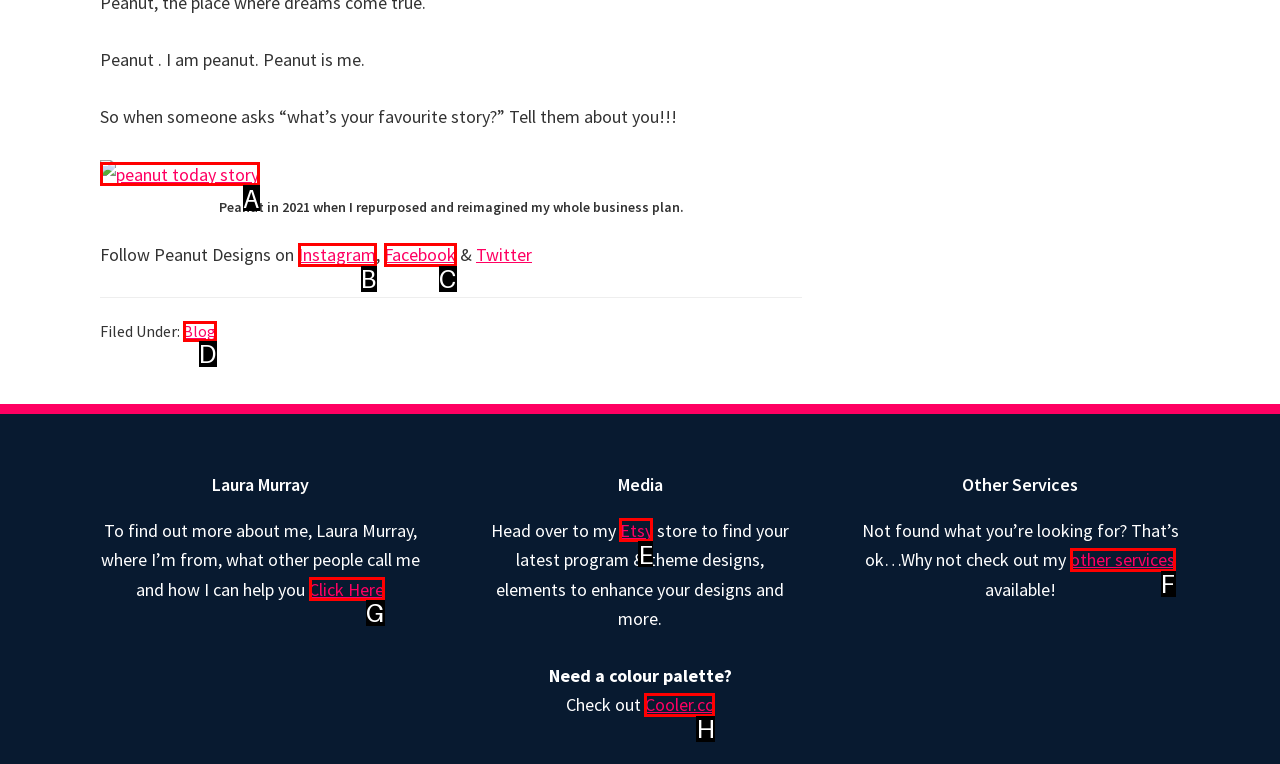Choose the HTML element you need to click to achieve the following task: Visit Etsy store
Respond with the letter of the selected option from the given choices directly.

E